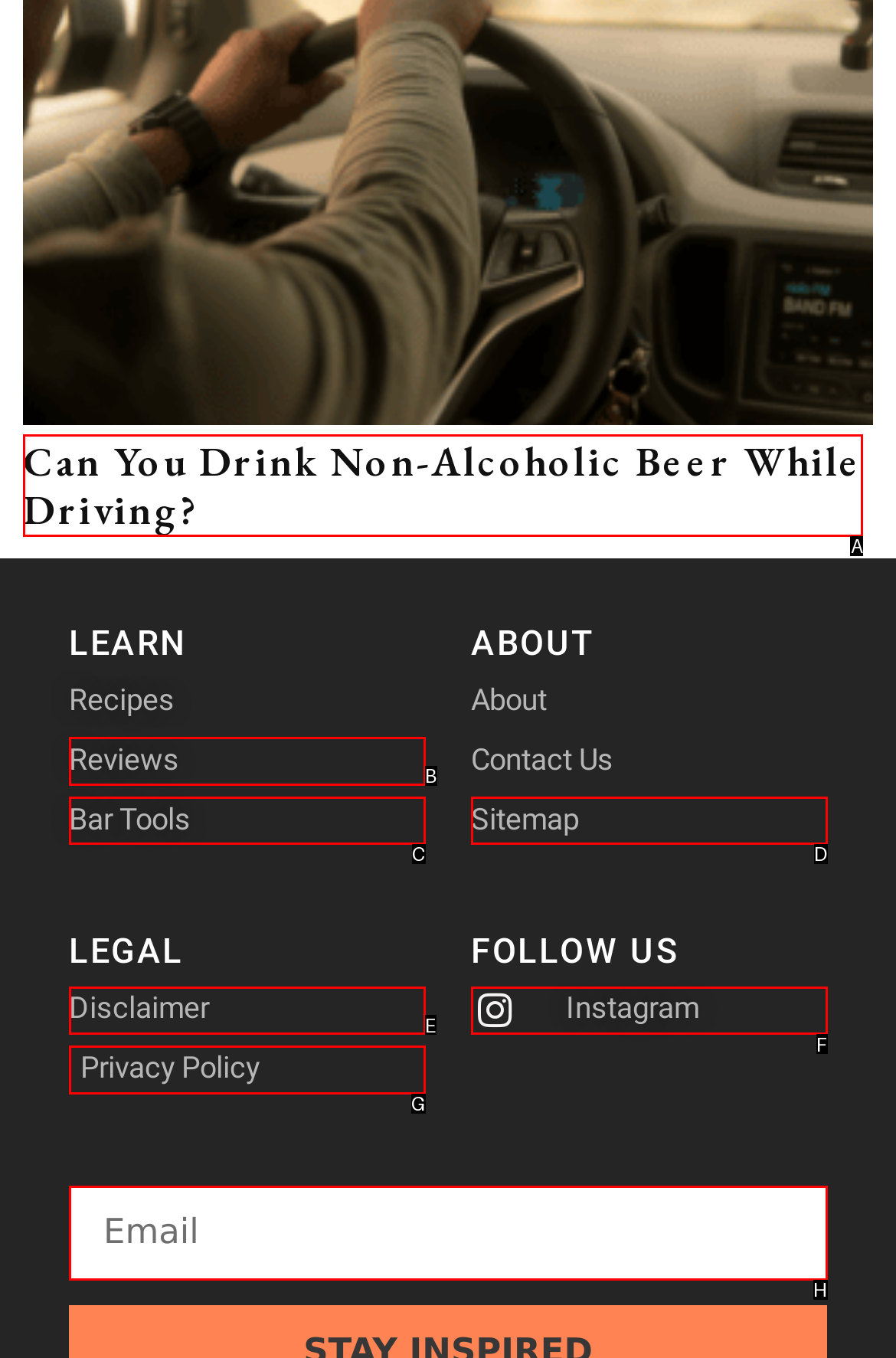Determine the letter of the element to click to accomplish this task: Click on the 'Can You Drink Non-Alcoholic Beer While Driving?' link. Respond with the letter.

A